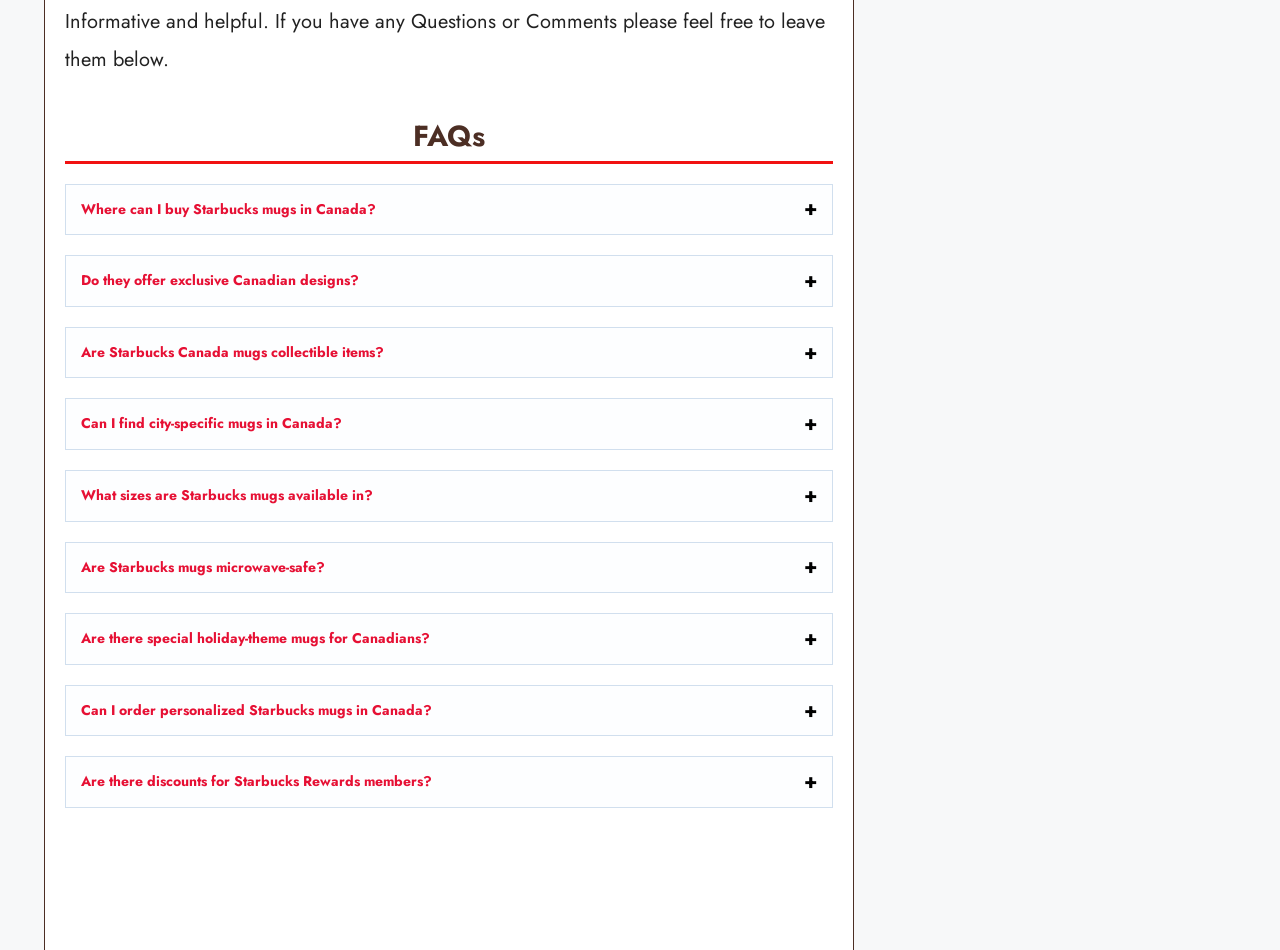Pinpoint the bounding box coordinates of the clickable element to carry out the following instruction: "Check the answer to 'Are there special holiday-theme mugs for Canadians?'."

[0.052, 0.647, 0.65, 0.699]